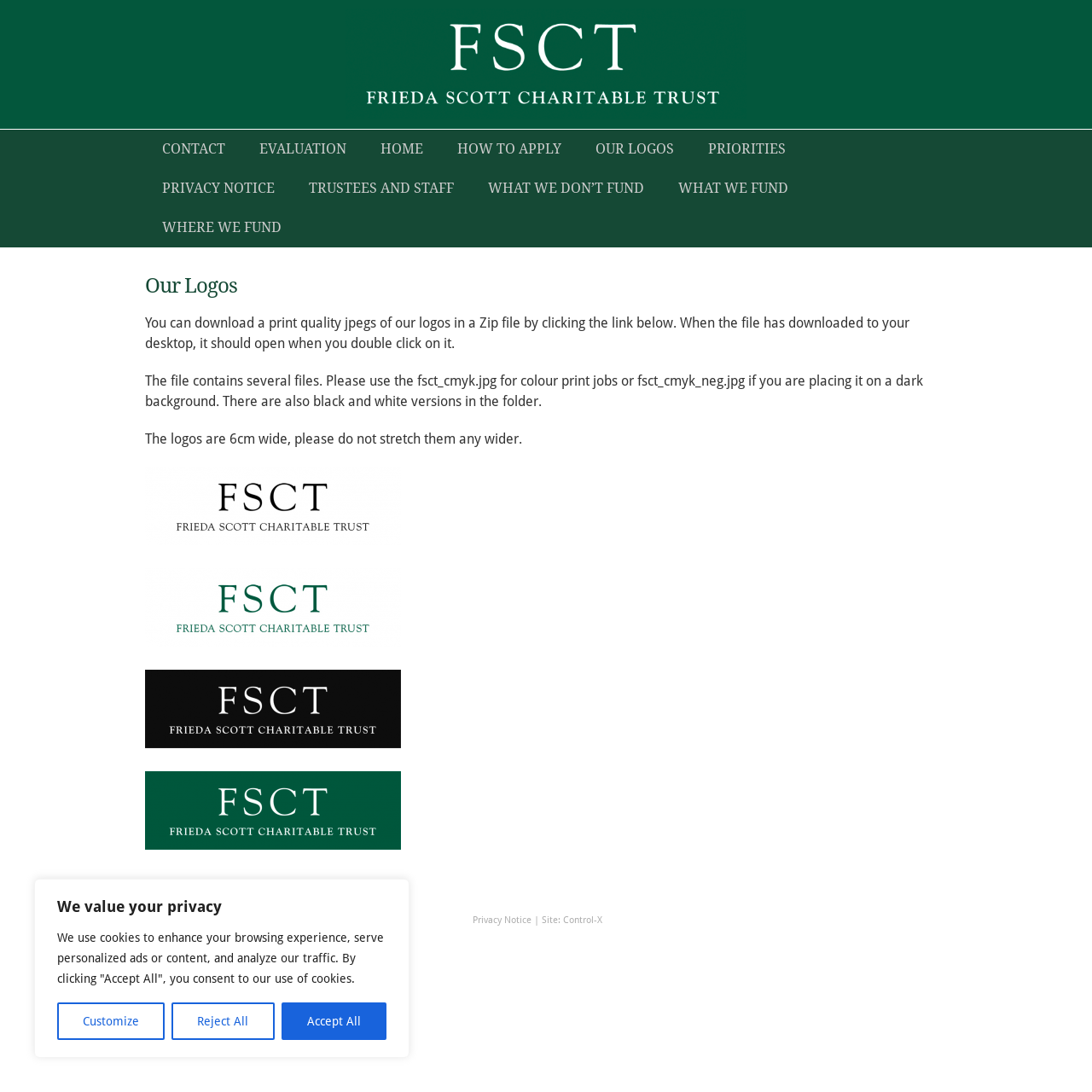How wide are the logos?
Refer to the image and provide a concise answer in one word or phrase.

6cm